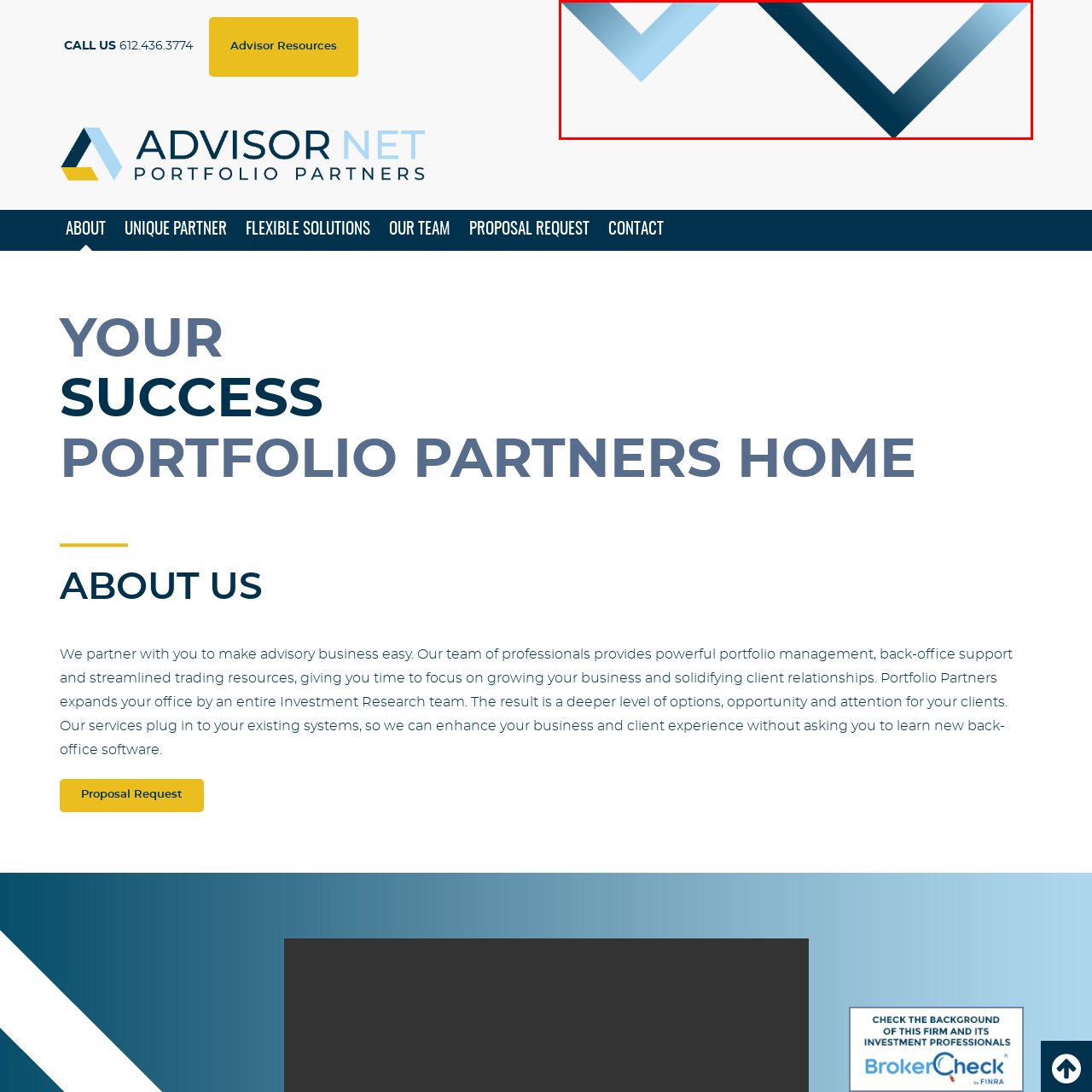Write a thorough description of the contents of the image marked by the red outline.

The image features a stylized design element composed of two overlapping chevron-like shapes. The left chevron is rendered in a lighter blue gradient, transitioning from a soft cyan to a subtle white edge, while the right chevron is depicted in a darker navy blue, creating a visually striking contrast. This graphic element enhances the overall aesthetic of the "Portfolio Partners Home" webpage by suggesting upward movement and success, complementing the site's focus on providing powerful portfolio management and advisory services. The image plays a pivotal role in the site's branding, evoking a sense of professionalism and partnership in the financial advisory space.